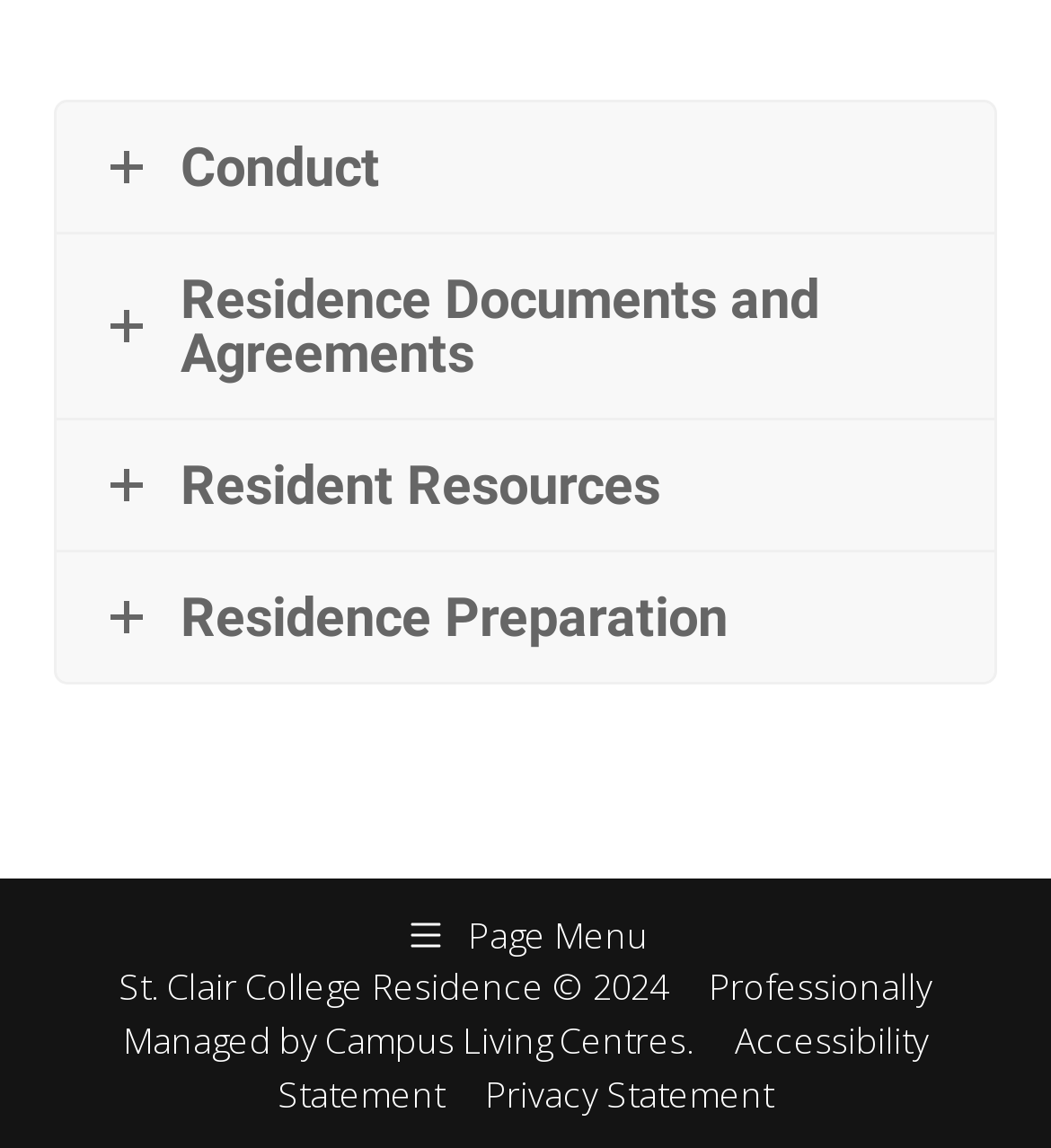Please reply to the following question using a single word or phrase: 
How many main categories are there?

4